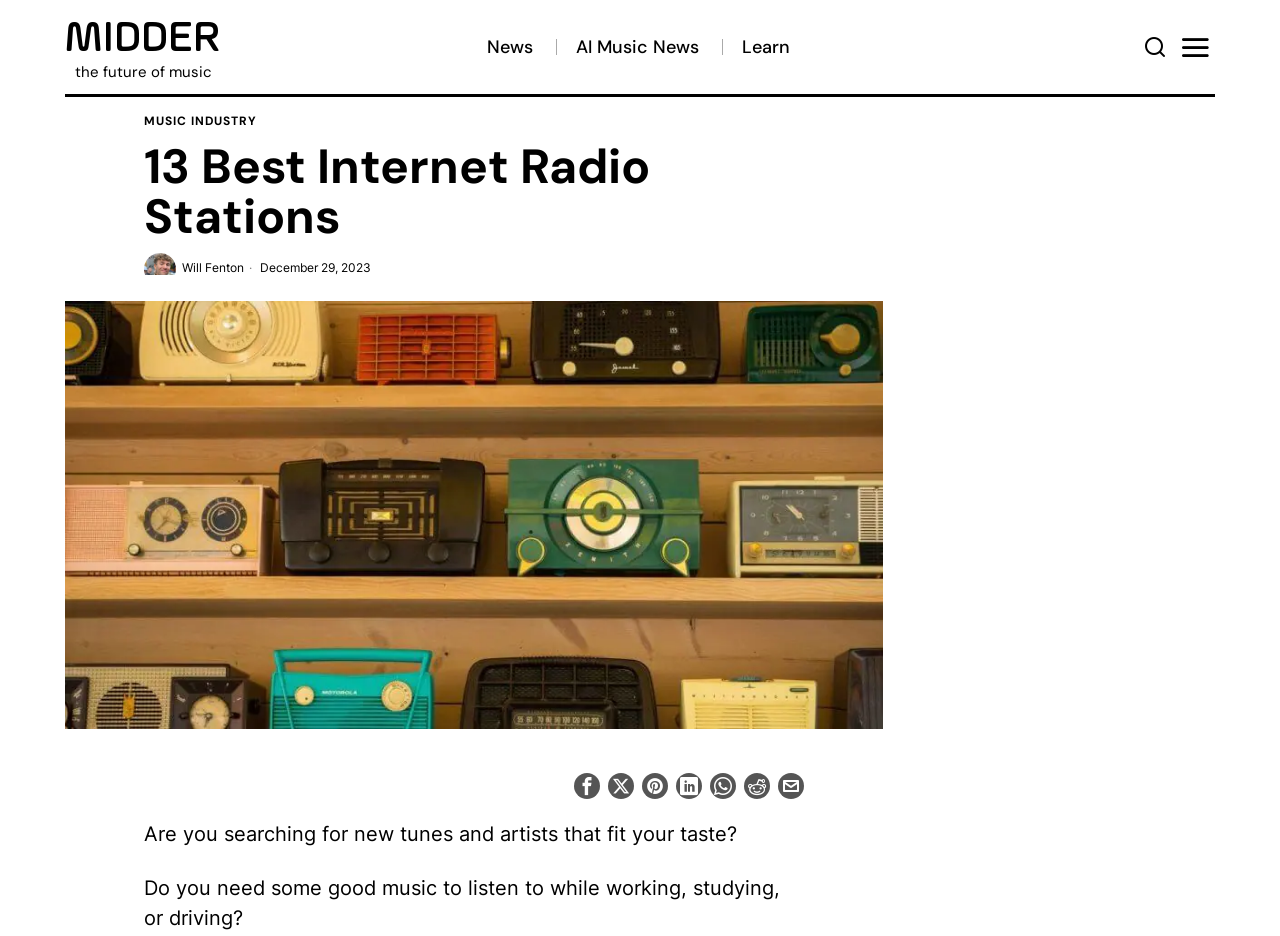Determine the bounding box coordinates of the region I should click to achieve the following instruction: "Share on Facebook". Ensure the bounding box coordinates are four float numbers between 0 and 1, i.e., [left, top, right, bottom].

[0.448, 0.826, 0.469, 0.853]